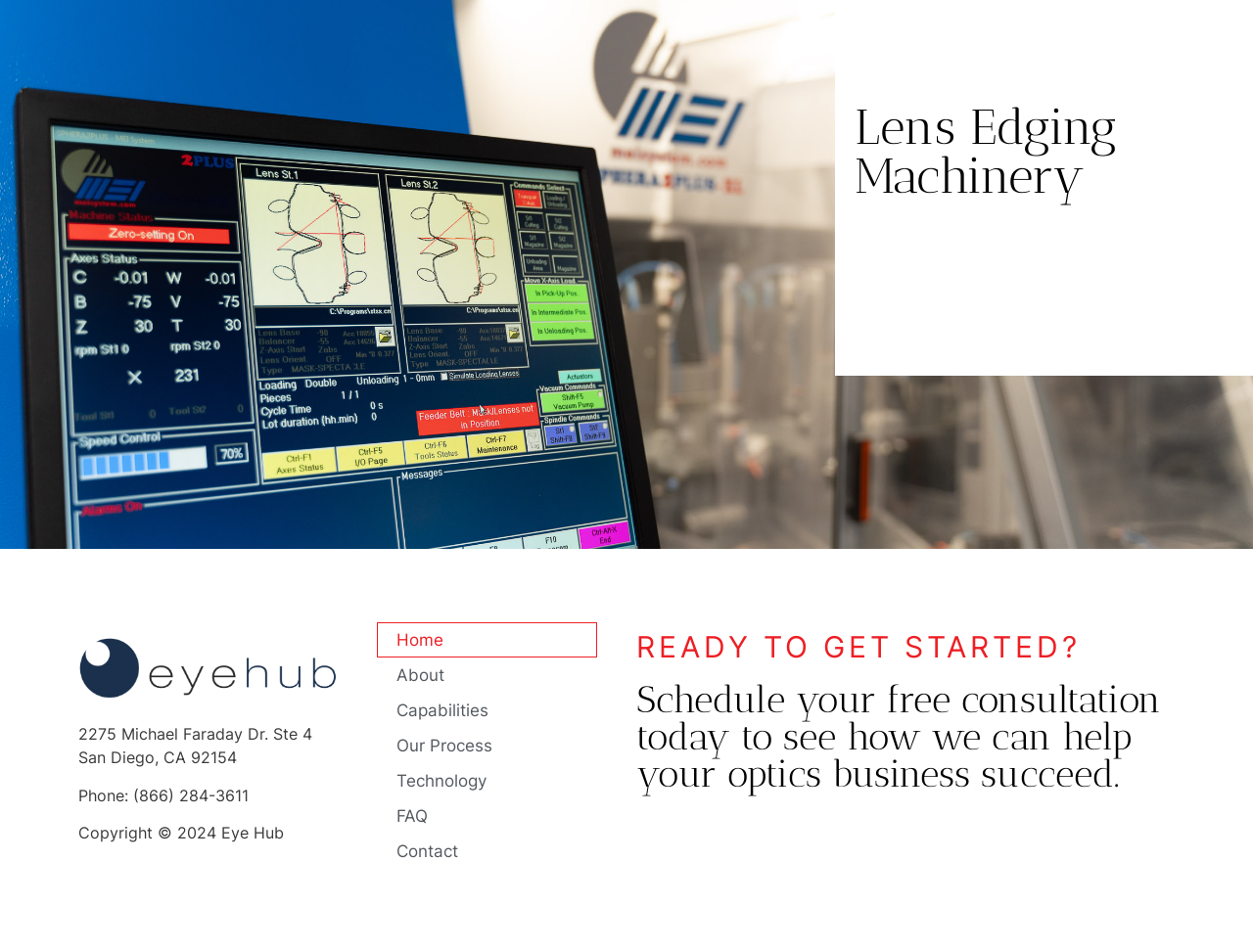Provide the bounding box coordinates of the HTML element this sentence describes: "Home". The bounding box coordinates consist of four float numbers between 0 and 1, i.e., [left, top, right, bottom].

[0.301, 0.654, 0.477, 0.691]